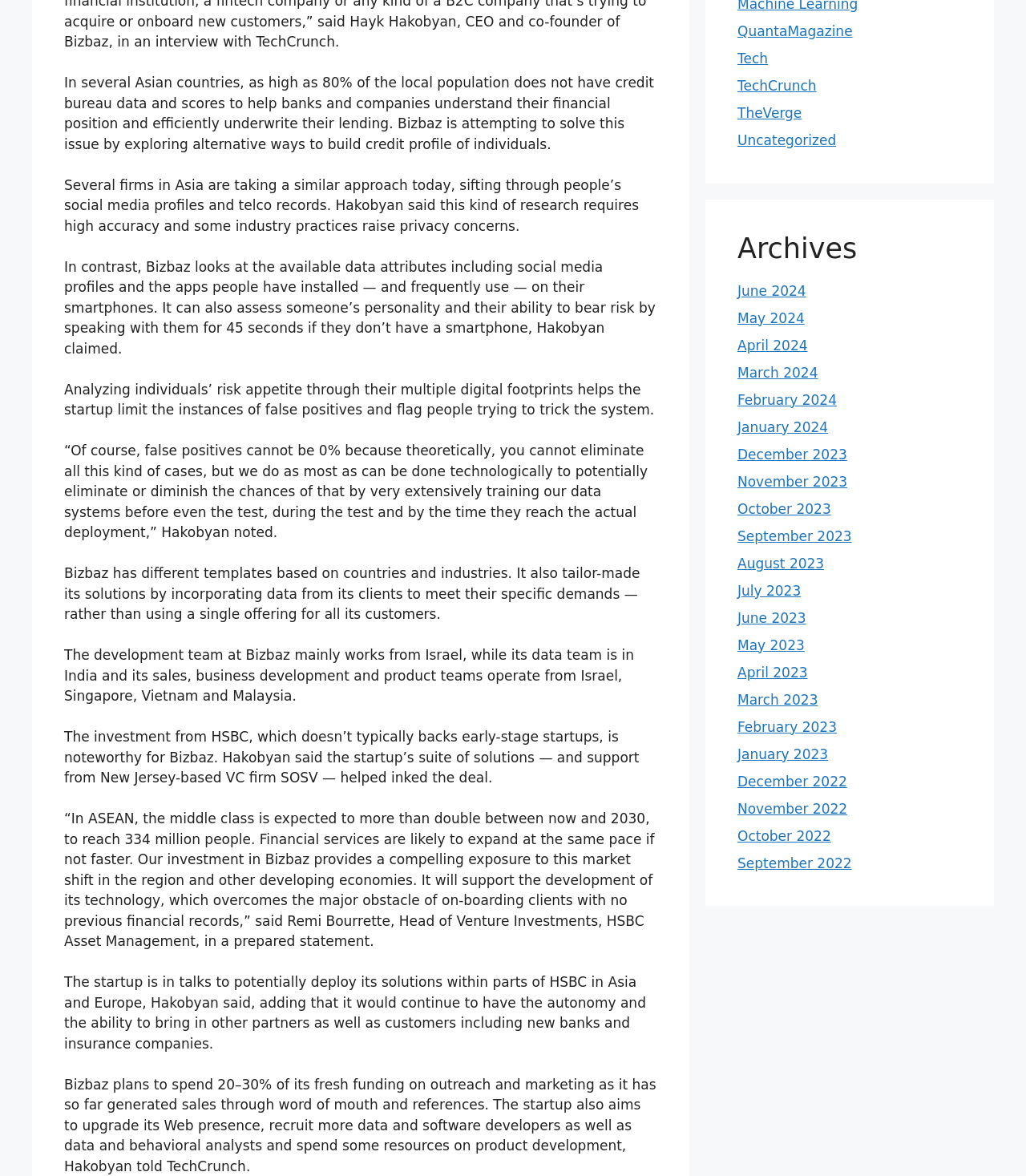Determine the bounding box coordinates (top-left x, top-left y, bottom-right x, bottom-right y) of the UI element described in the following text: March 2024

[0.719, 0.31, 0.797, 0.323]